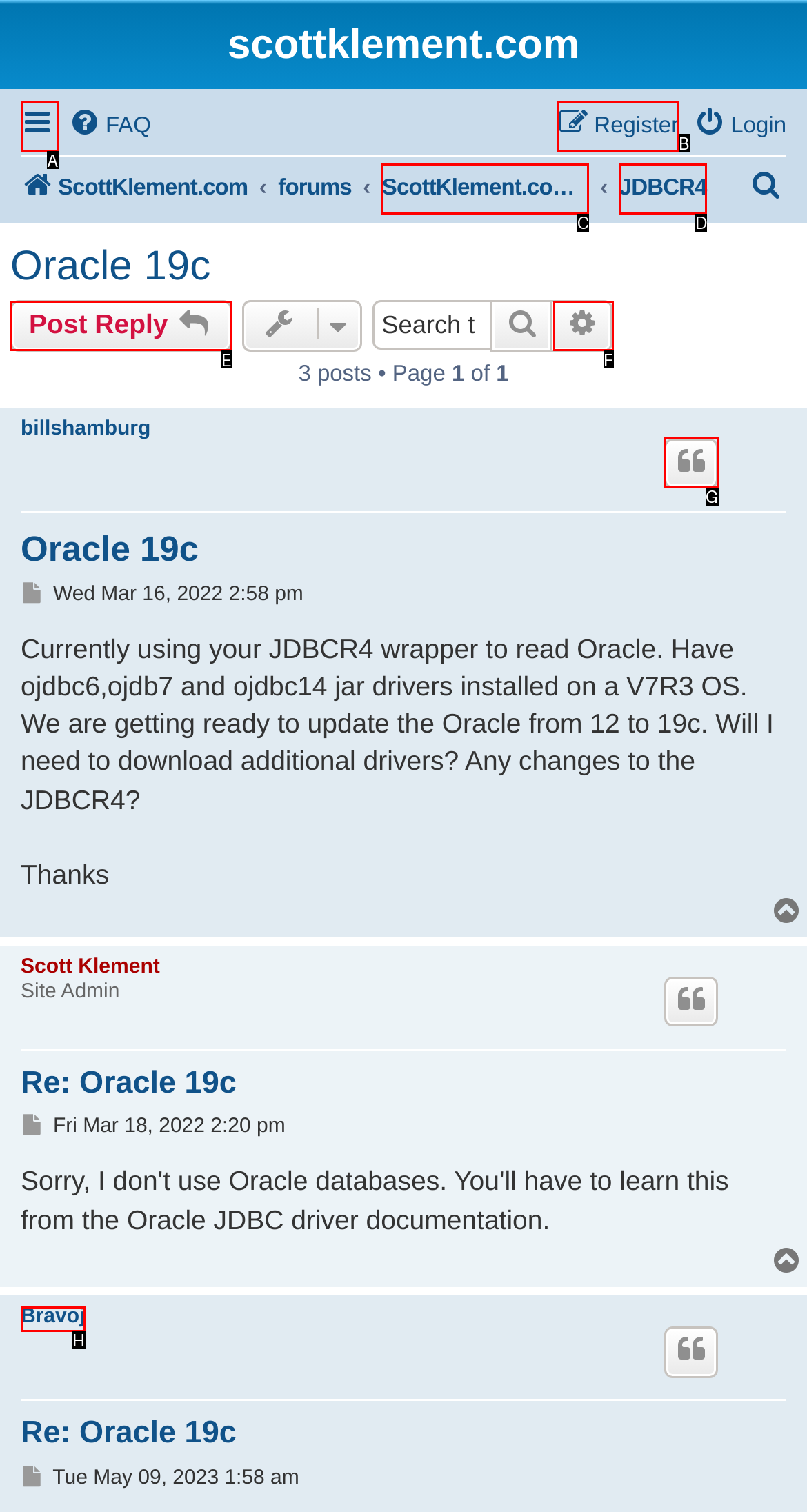From the description: Post Reply, select the HTML element that fits best. Reply with the letter of the appropriate option.

E